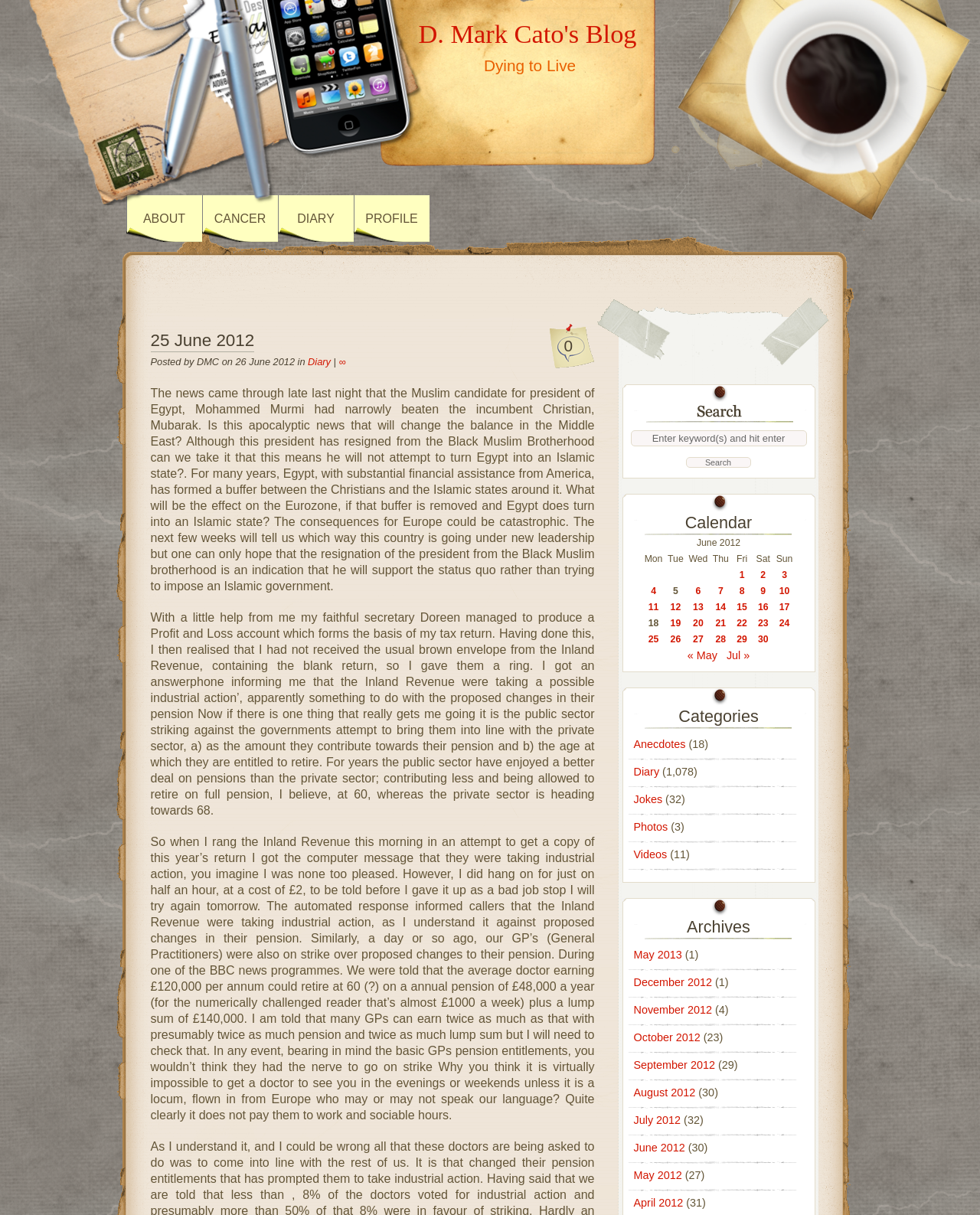What is the date of the blog post?
Based on the image, respond with a single word or phrase.

25 June 2012